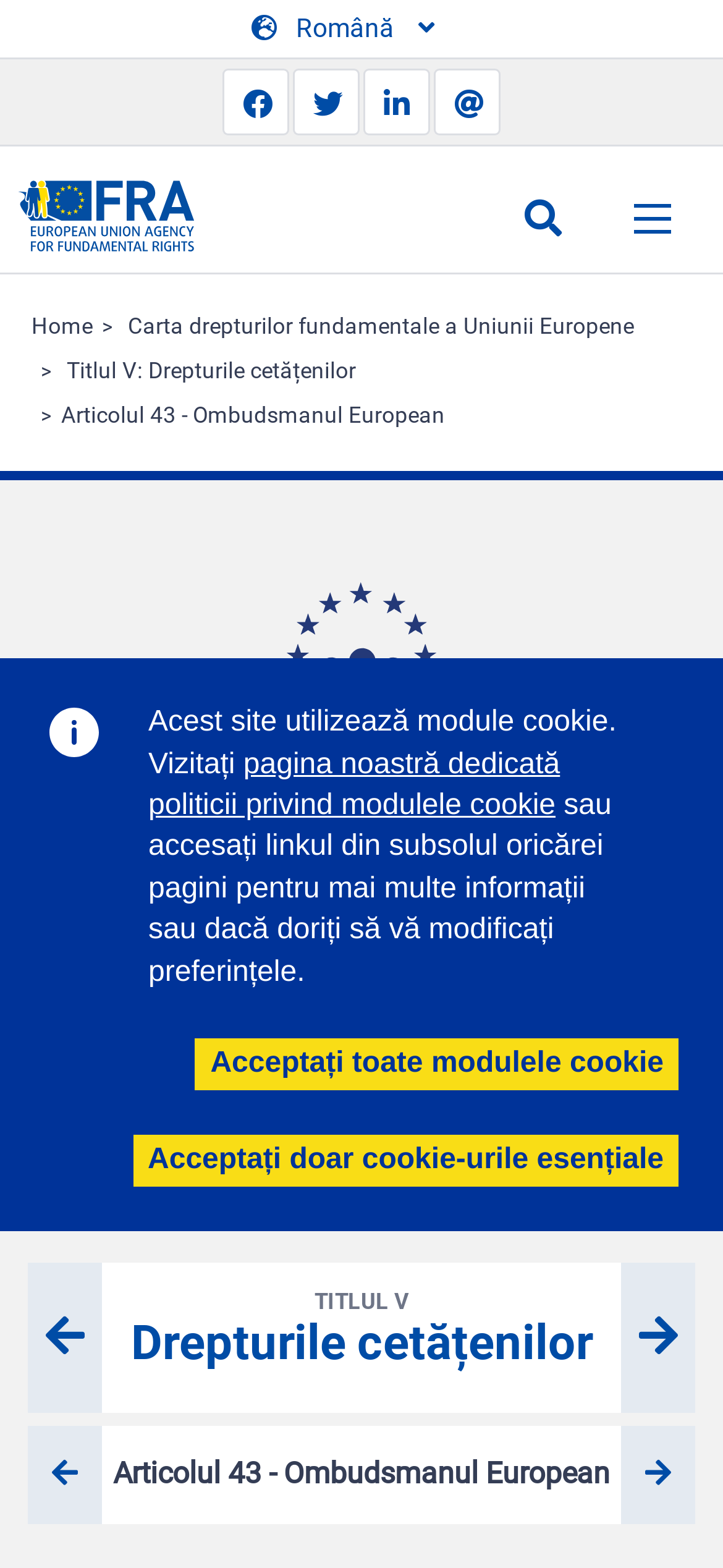What is the previous title in the navigation?
Please provide a single word or phrase answer based on the image.

TITLUL V Drepturile cetățenilor